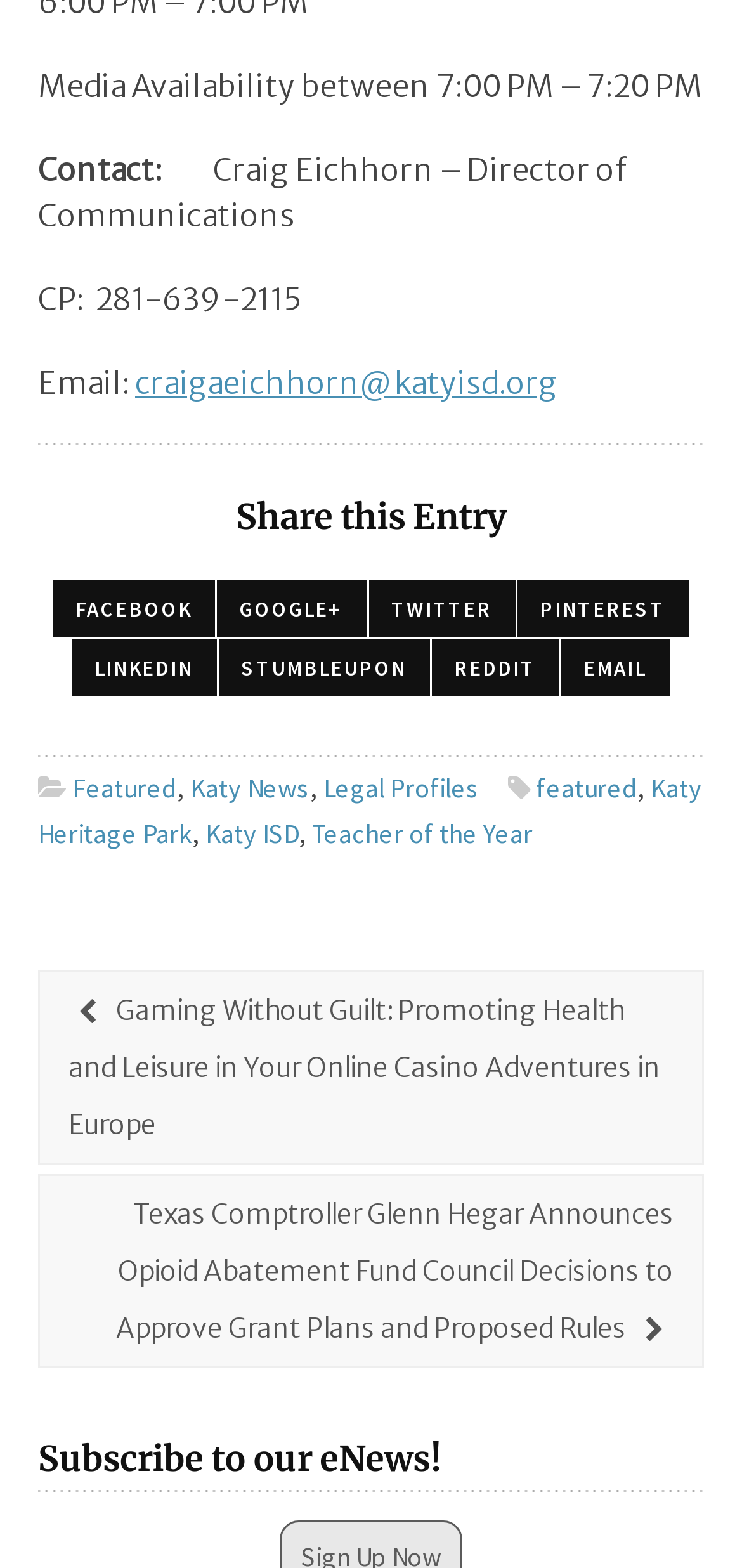Please locate the bounding box coordinates of the region I need to click to follow this instruction: "Share this Entry on FACEBOOK".

[0.071, 0.37, 0.288, 0.407]